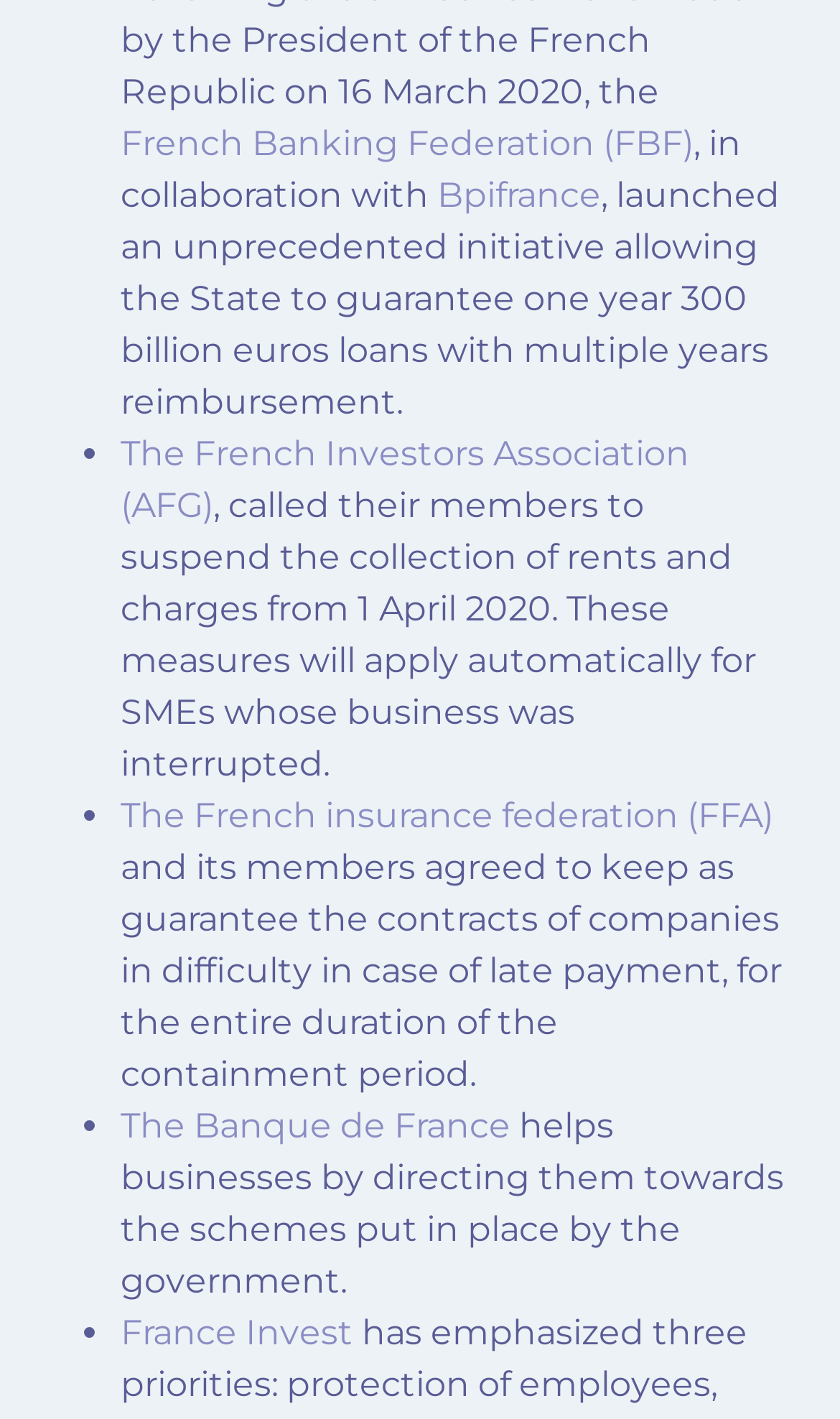Locate the UI element described as follows: "The French insurance federation (FFA)". Return the bounding box coordinates as four float numbers between 0 and 1 in the order [left, top, right, bottom].

[0.144, 0.561, 0.921, 0.589]